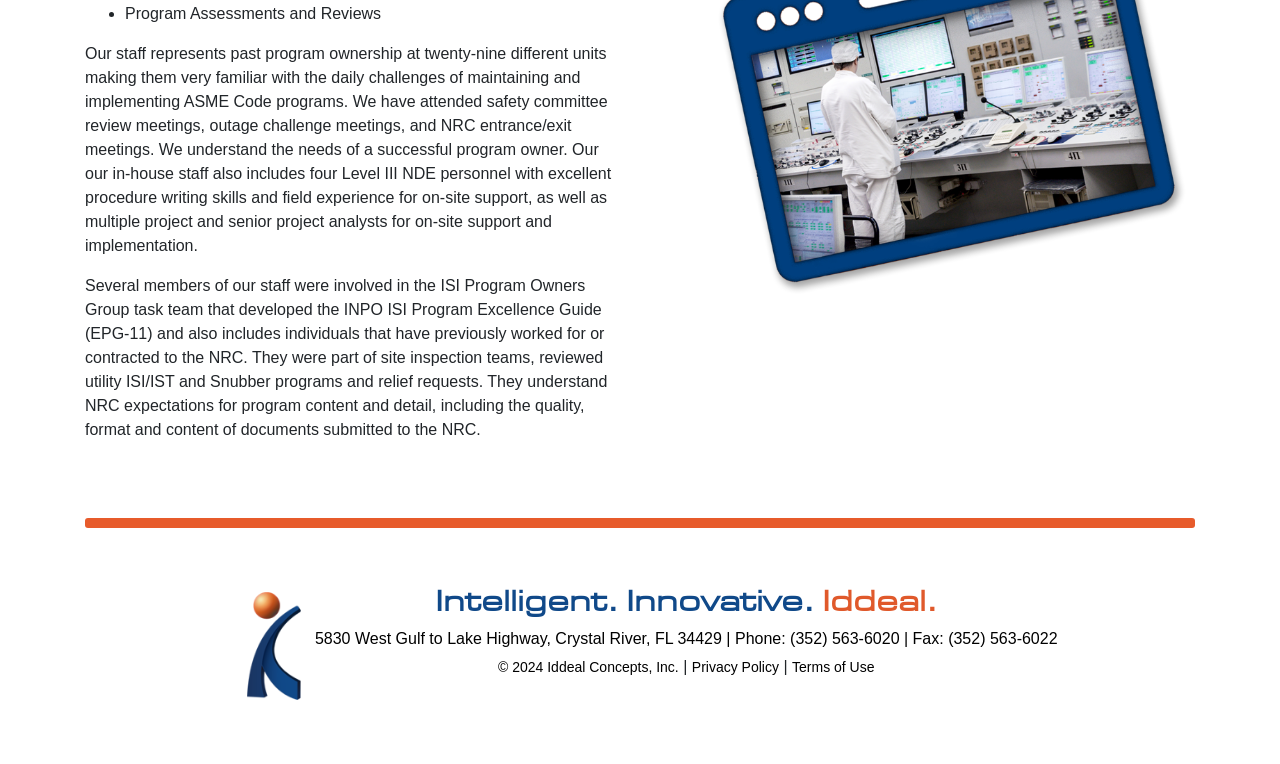Given the element description: "Terms of Use", predict the bounding box coordinates of the UI element it refers to, using four float numbers between 0 and 1, i.e., [left, top, right, bottom].

[0.619, 0.862, 0.683, 0.883]